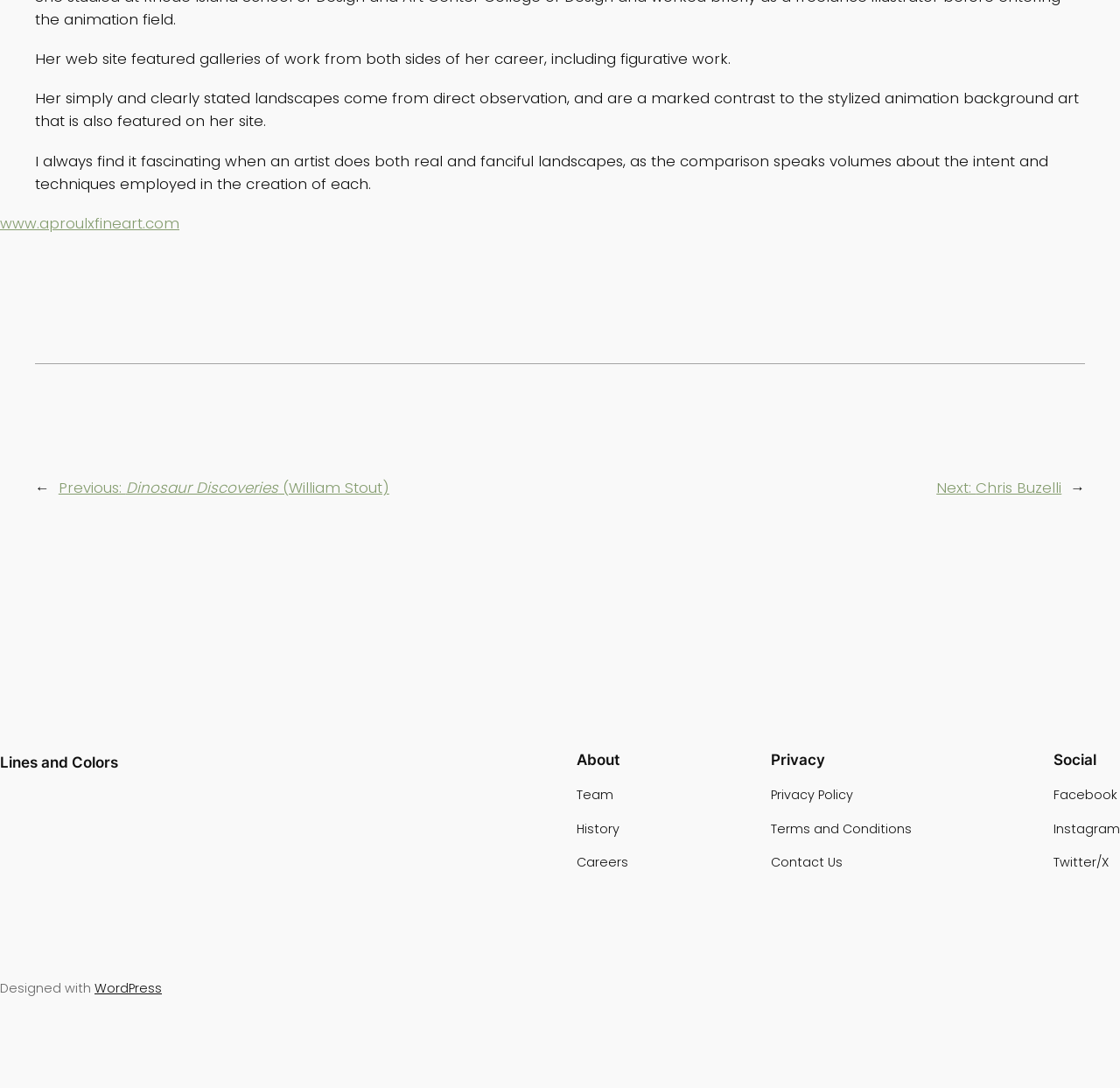Based on the image, give a detailed response to the question: What are the social media platforms linked on the website?

The webpage has a navigation section with links to social media platforms, including Facebook, Instagram, and Twitter/X, indicating that these are the social media platforms linked on the website.